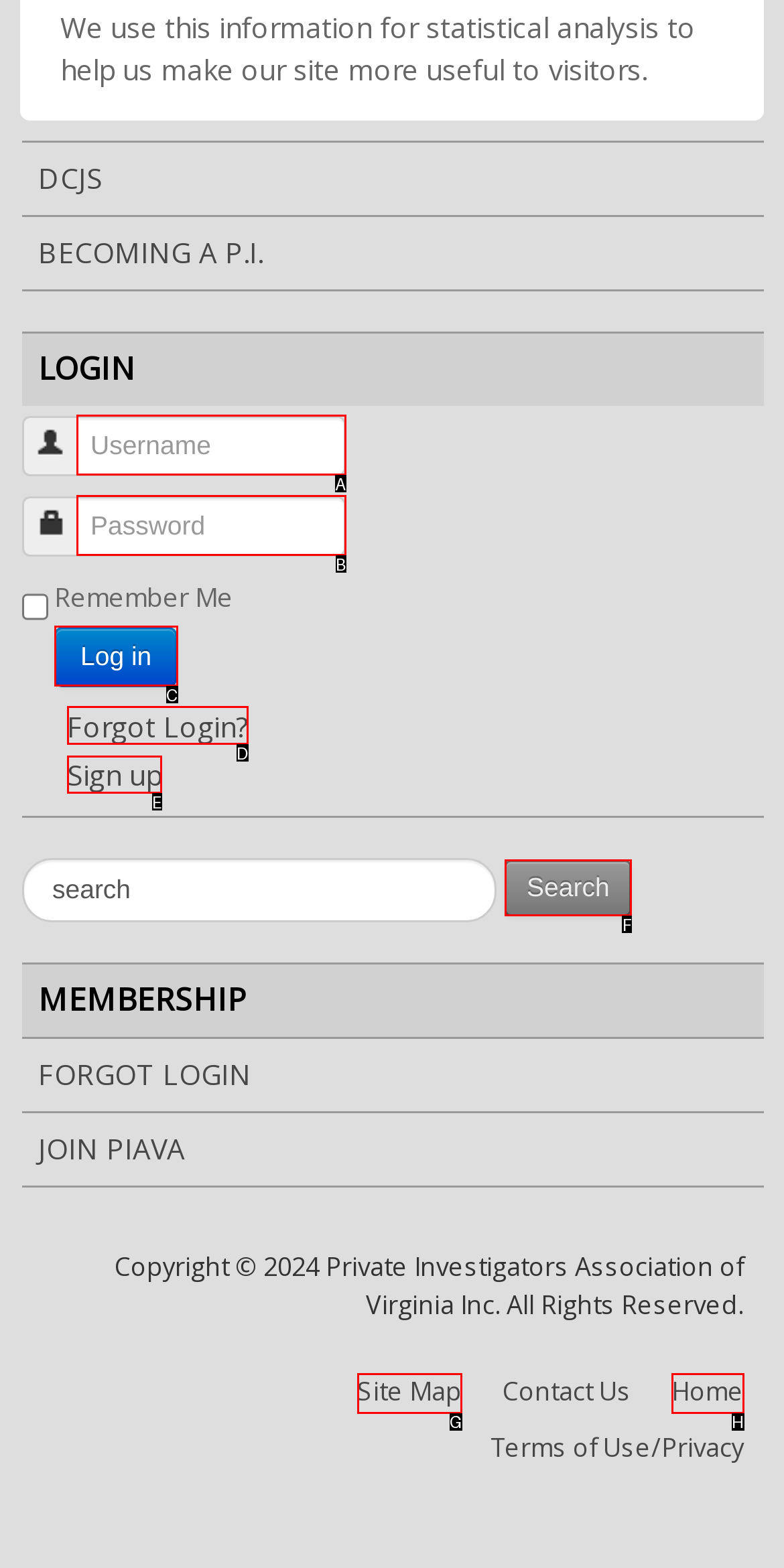Identify which lettered option to click to carry out the task: sign up. Provide the letter as your answer.

E